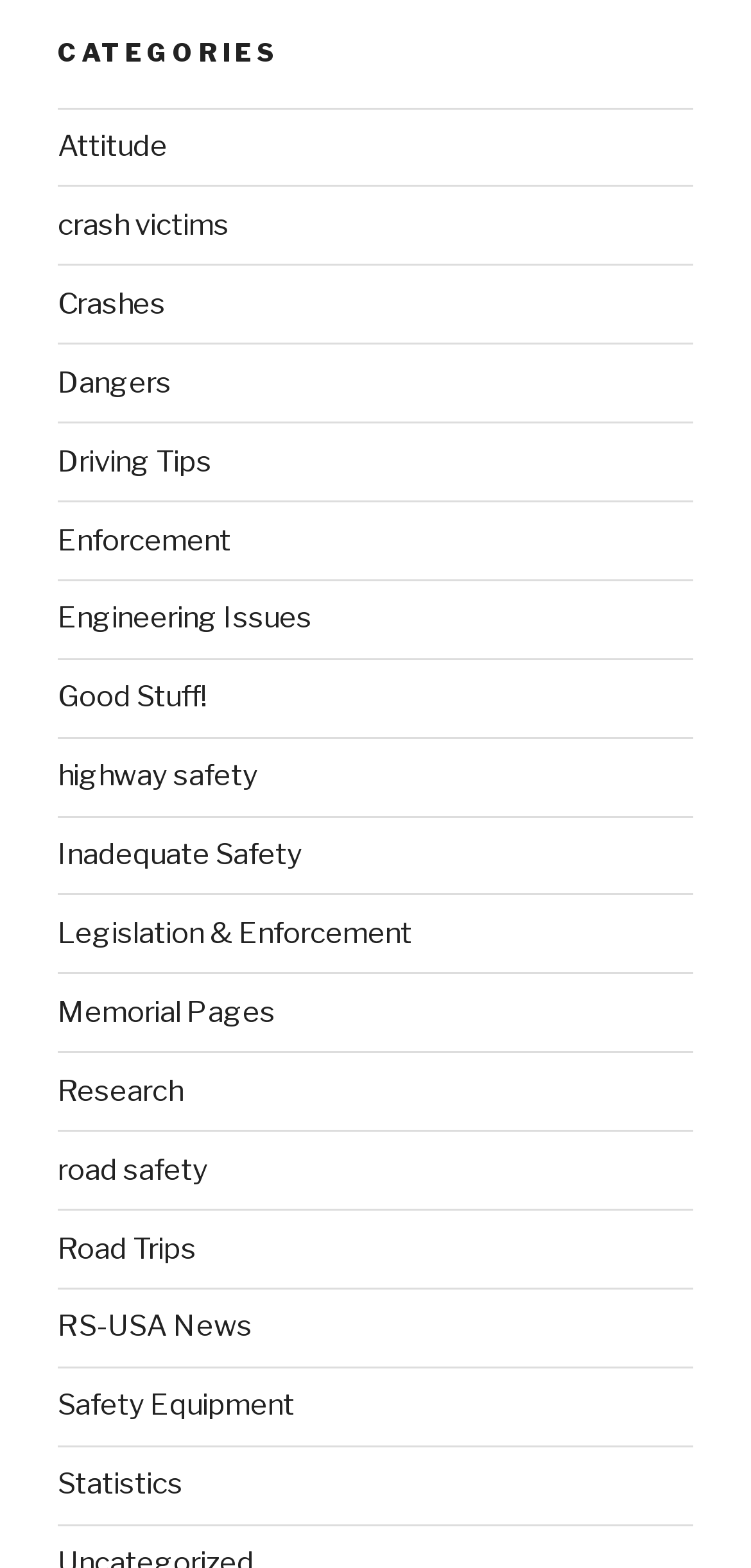Identify the bounding box coordinates of the clickable region necessary to fulfill the following instruction: "Read about 'Road Safety'". The bounding box coordinates should be four float numbers between 0 and 1, i.e., [left, top, right, bottom].

[0.077, 0.735, 0.277, 0.757]